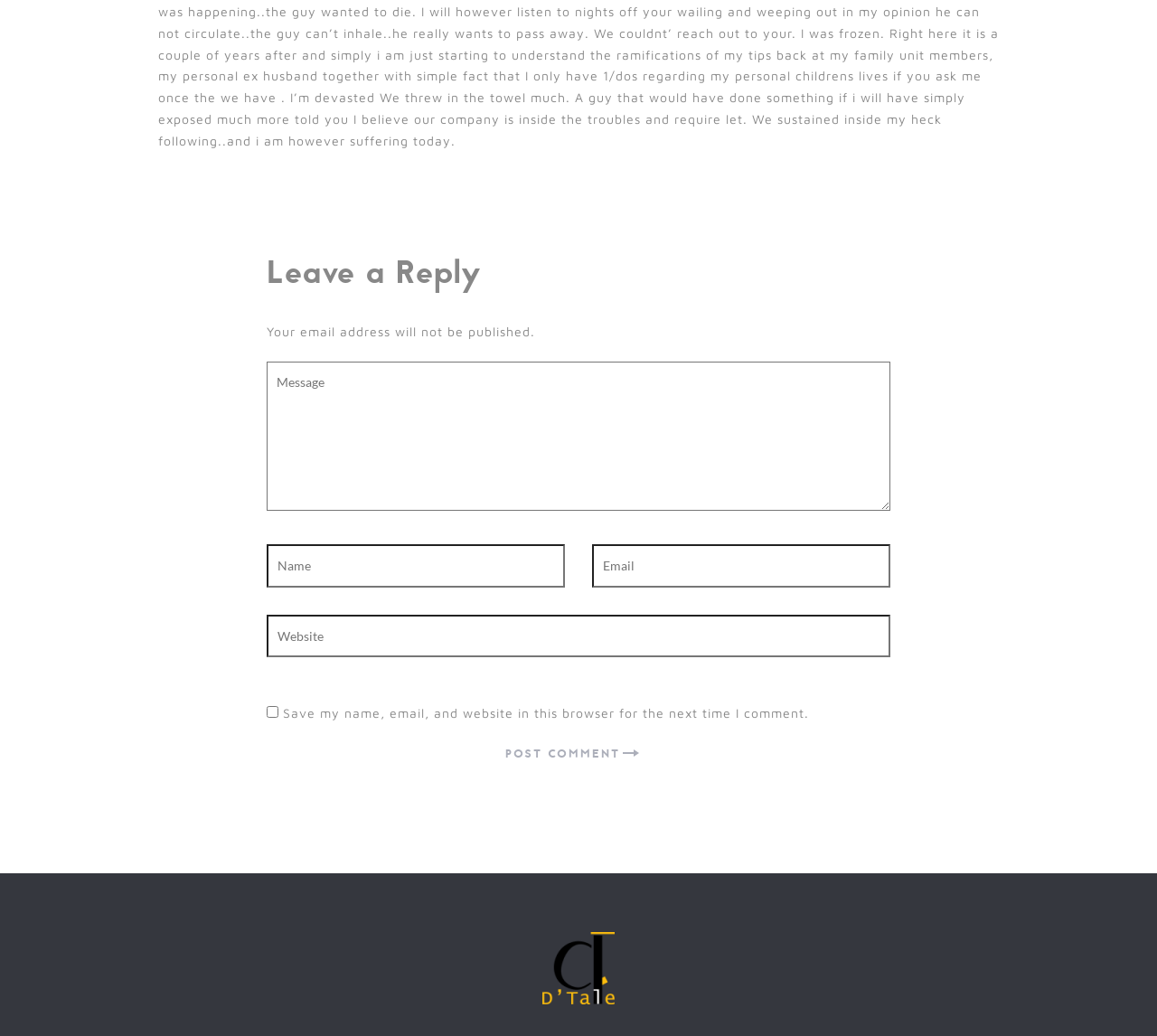Using the elements shown in the image, answer the question comprehensively: What is the label of the button?

The button is located at the bottom of the form, and its label is 'Post Comment', which is also the text of the StaticText element inside the button.